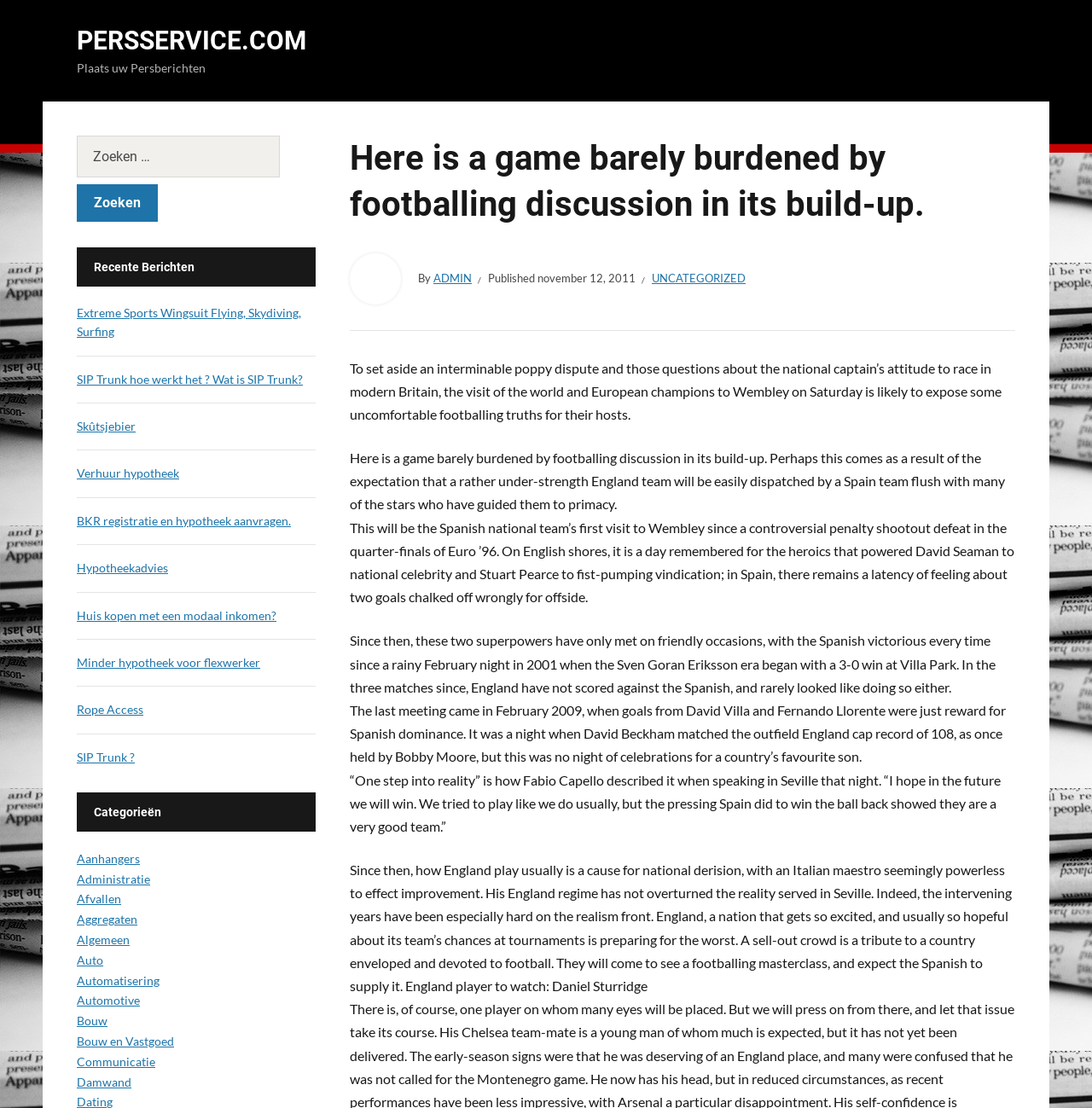Determine the main heading of the webpage and generate its text.

Here is a game barely burdened by footballing discussion in its build-up.